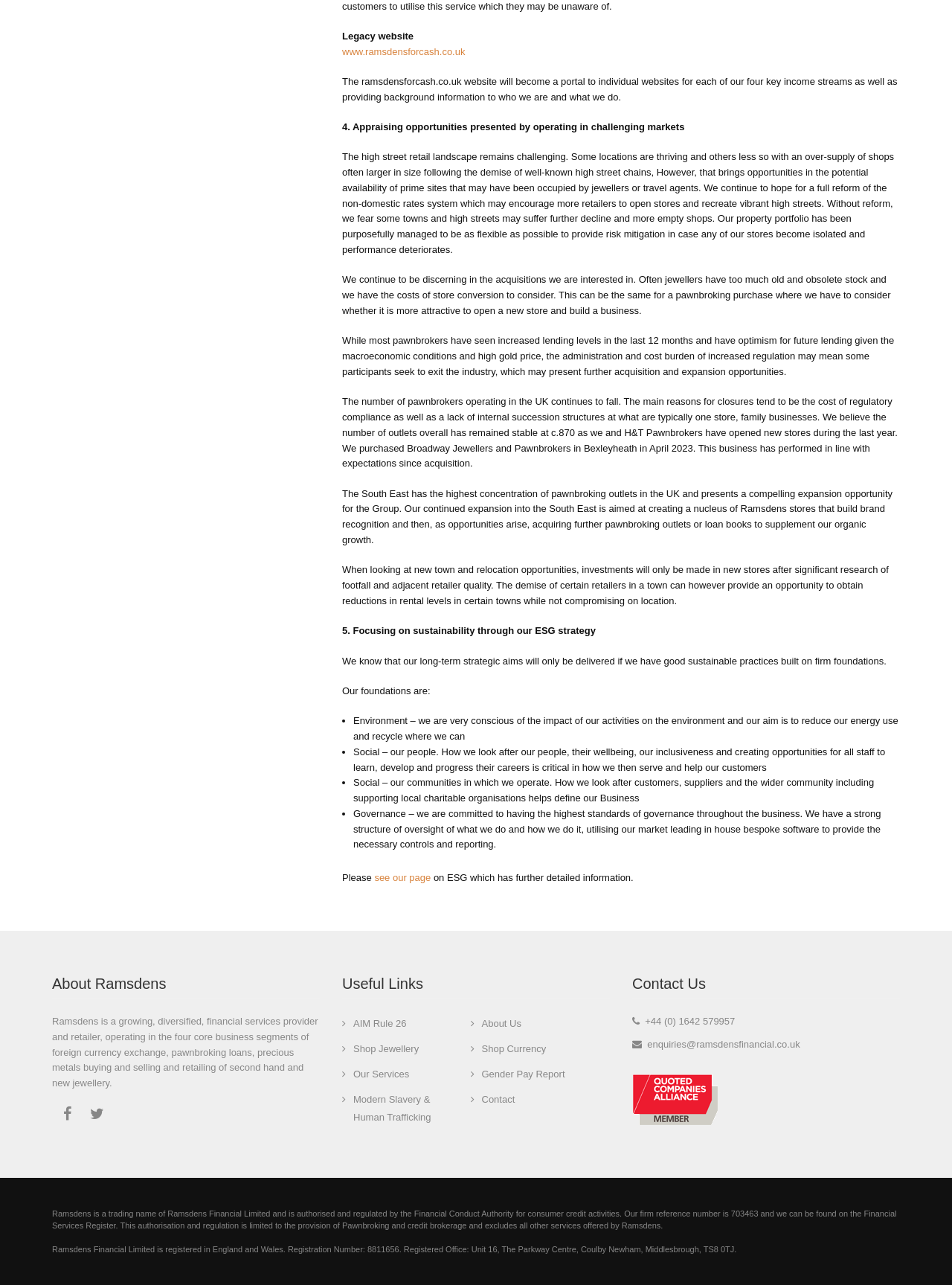Refer to the image and offer a detailed explanation in response to the question: What is the company's business segment?

The company operates in four core business segments: foreign currency exchange, pawnbroking loans, precious metals buying and selling, and retailing of second-hand and new jewellery, as mentioned in the 'About Ramsdens' section.